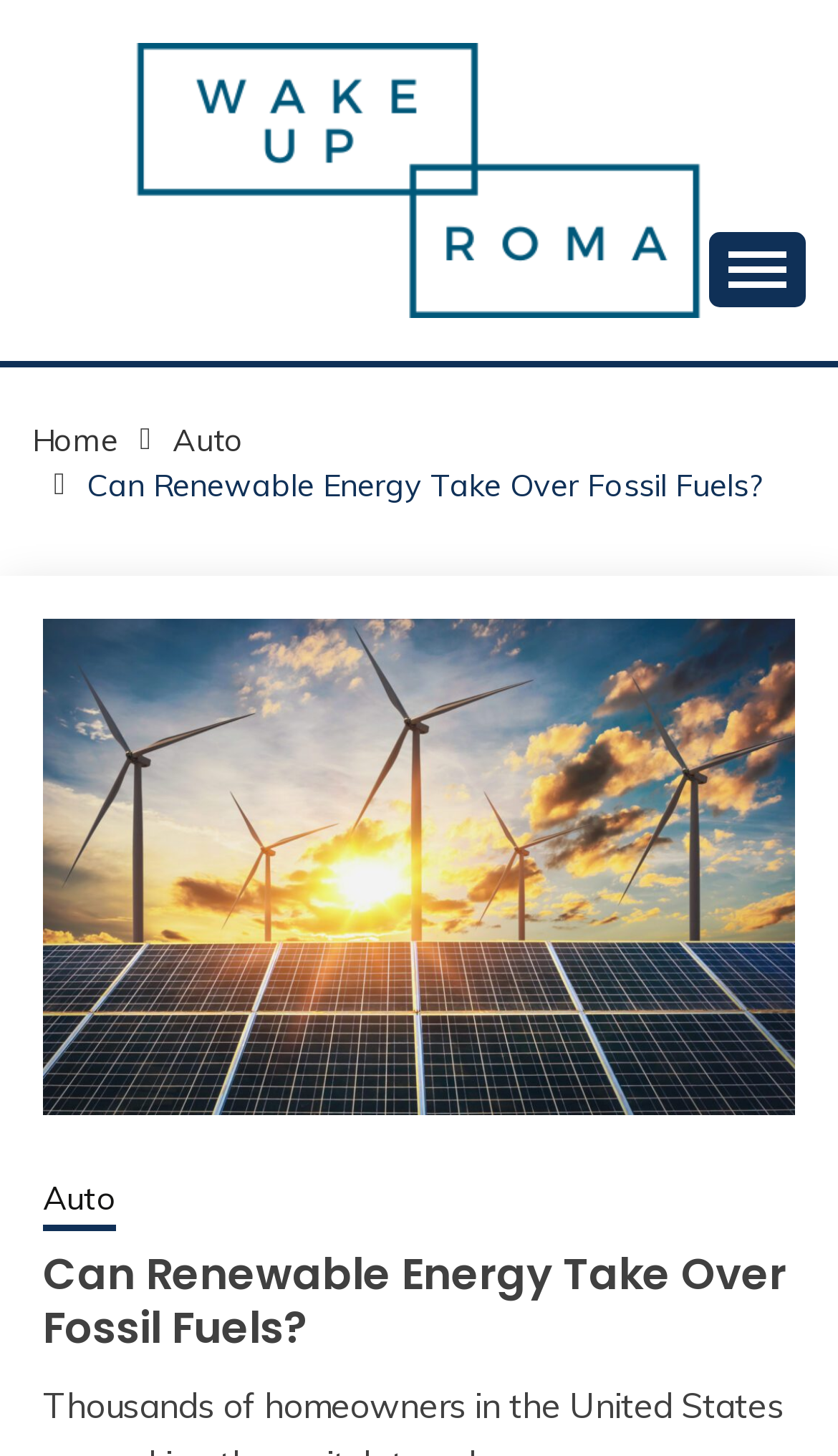Determine the bounding box coordinates of the region I should click to achieve the following instruction: "Send an email to info@textils.cat". Ensure the bounding box coordinates are four float numbers between 0 and 1, i.e., [left, top, right, bottom].

None